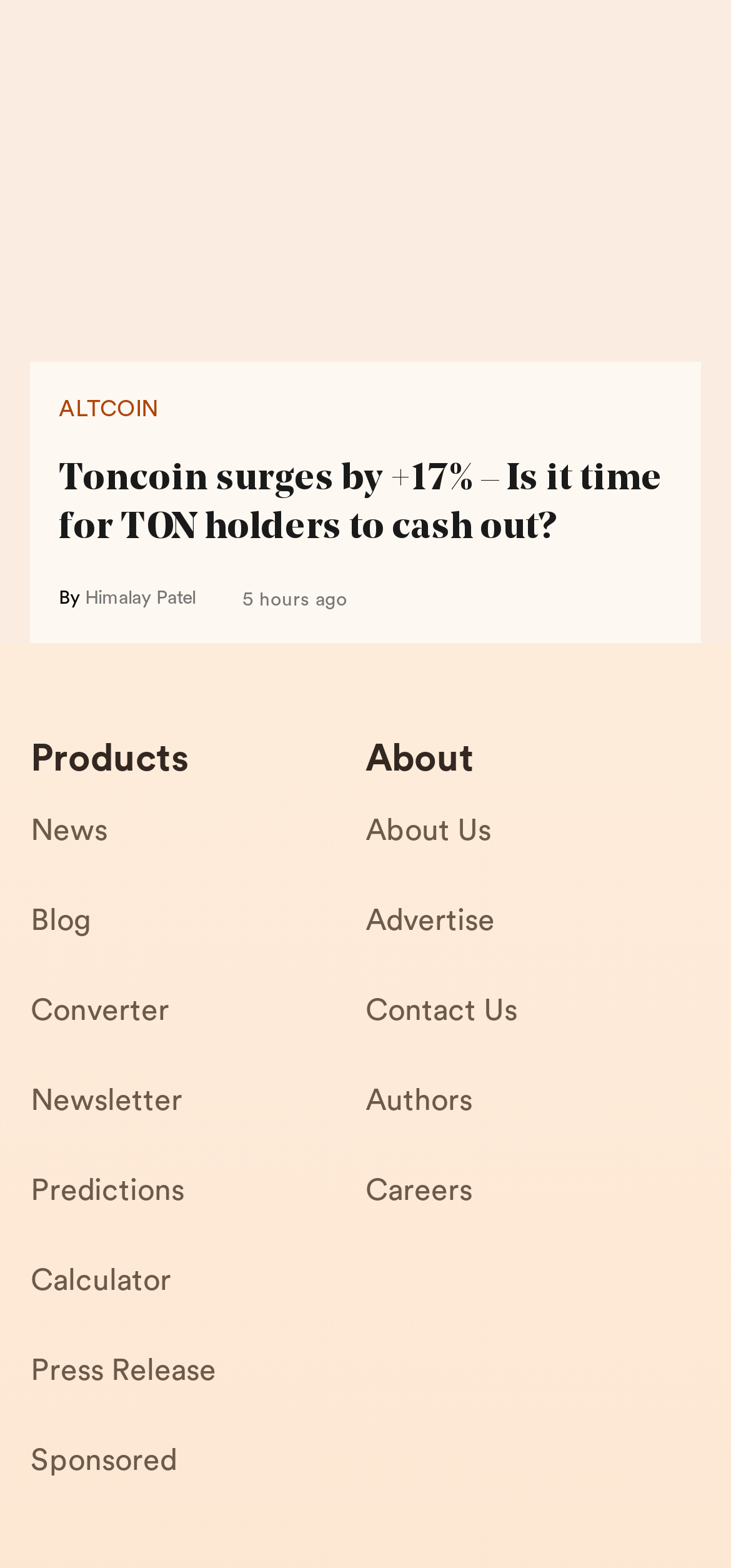Please mark the clickable region by giving the bounding box coordinates needed to complete this instruction: "Click on Africa".

None